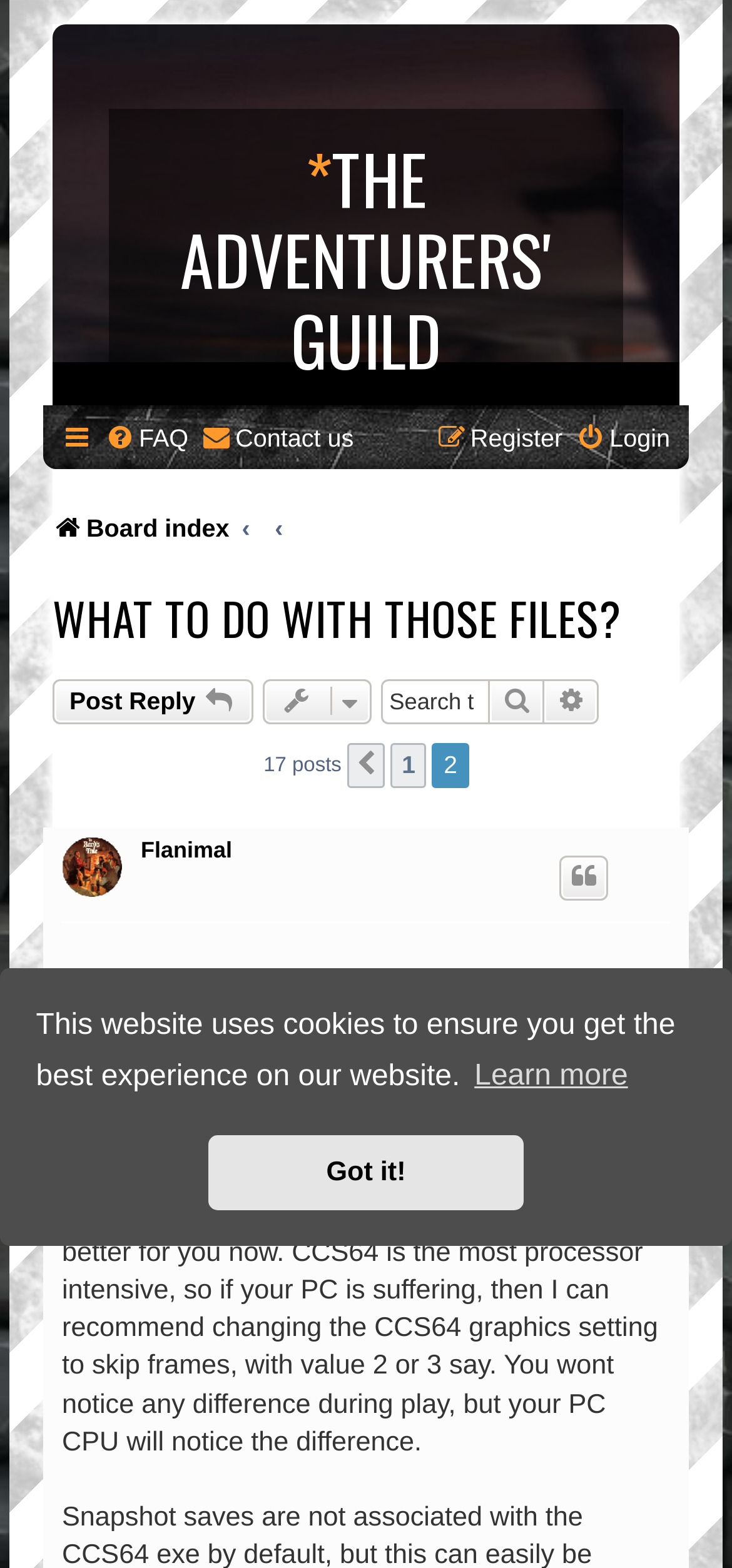Provide the bounding box coordinates of the UI element that matches the description: "1".

[0.534, 0.474, 0.583, 0.503]